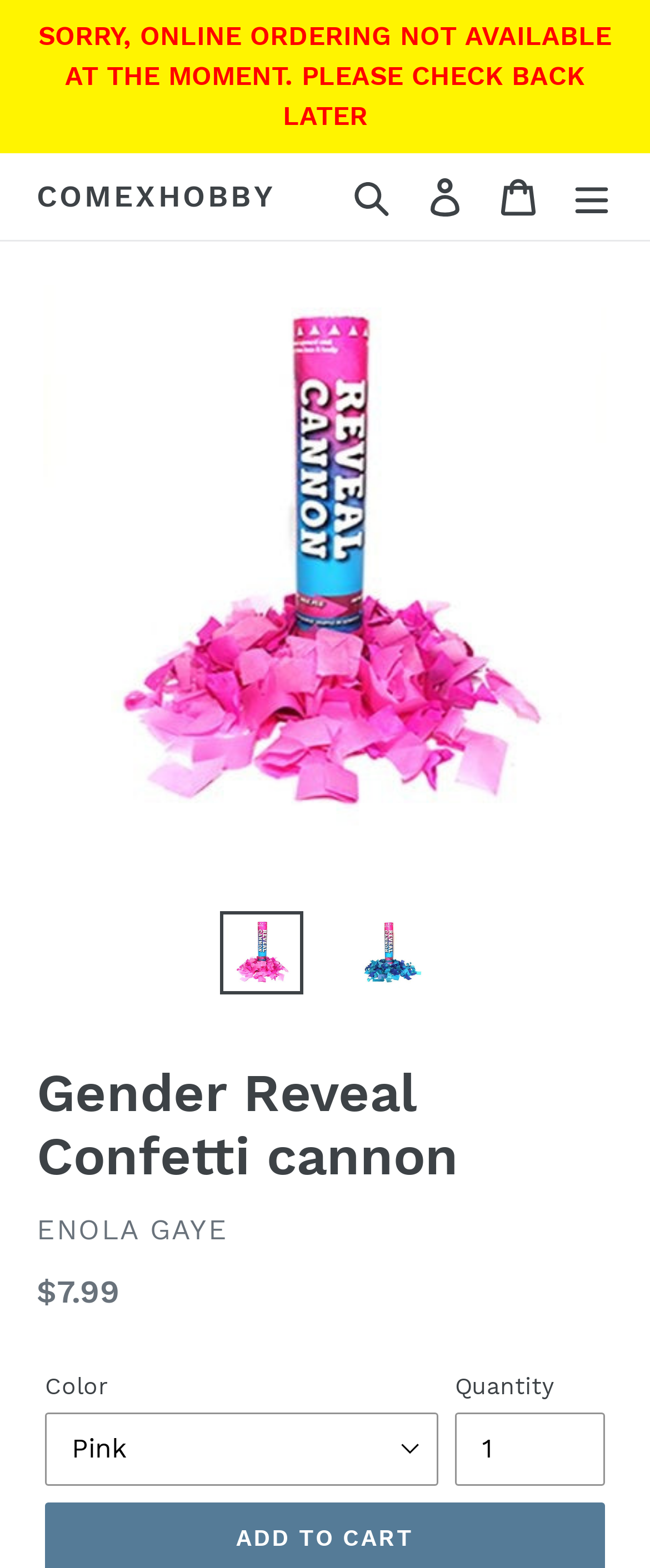What is the regular price of the product?
From the screenshot, supply a one-word or short-phrase answer.

$7.99